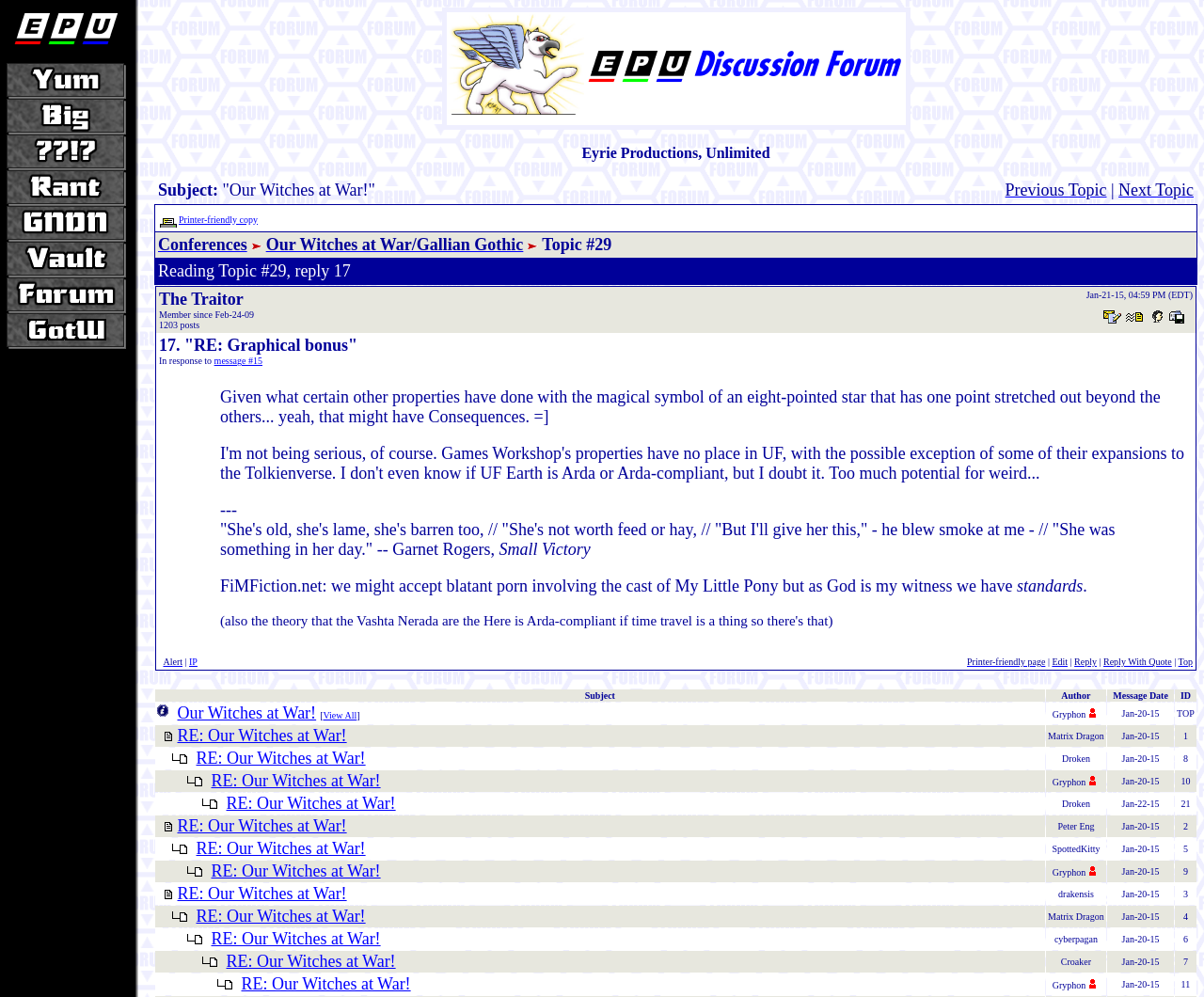How many posts has The Traitor made?
Analyze the image and deliver a detailed answer to the question.

I found the information about The Traitor's posts in the text 'The Traitor Member since Feb-24-09 1203 posts', which indicates that The Traitor has made 1203 posts.